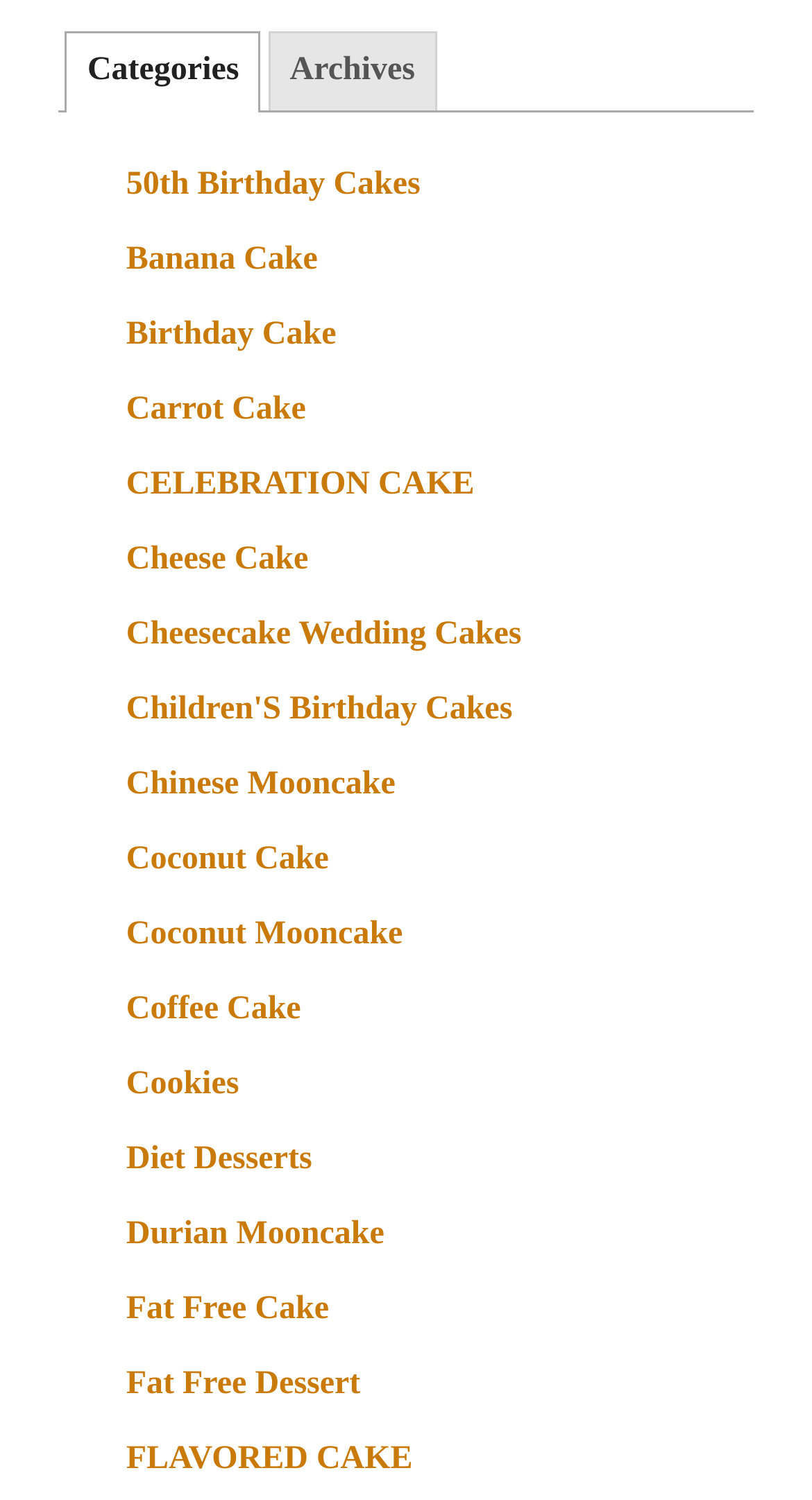Find the bounding box coordinates of the element to click in order to complete the given instruction: "select the Categories tab."

[0.08, 0.021, 0.322, 0.075]